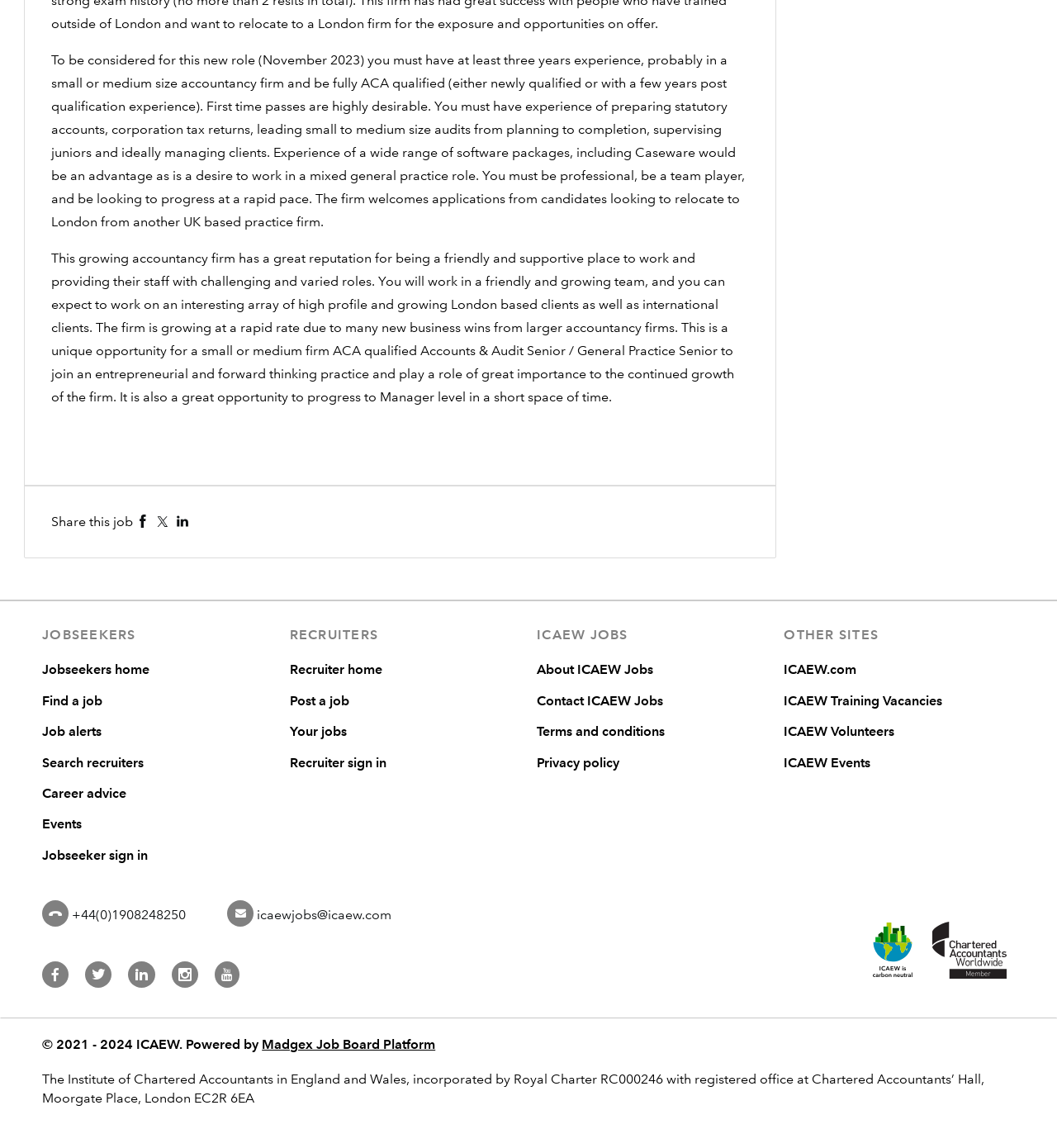Provide the bounding box coordinates for the UI element that is described as: "Search recruiters".

[0.04, 0.657, 0.136, 0.671]